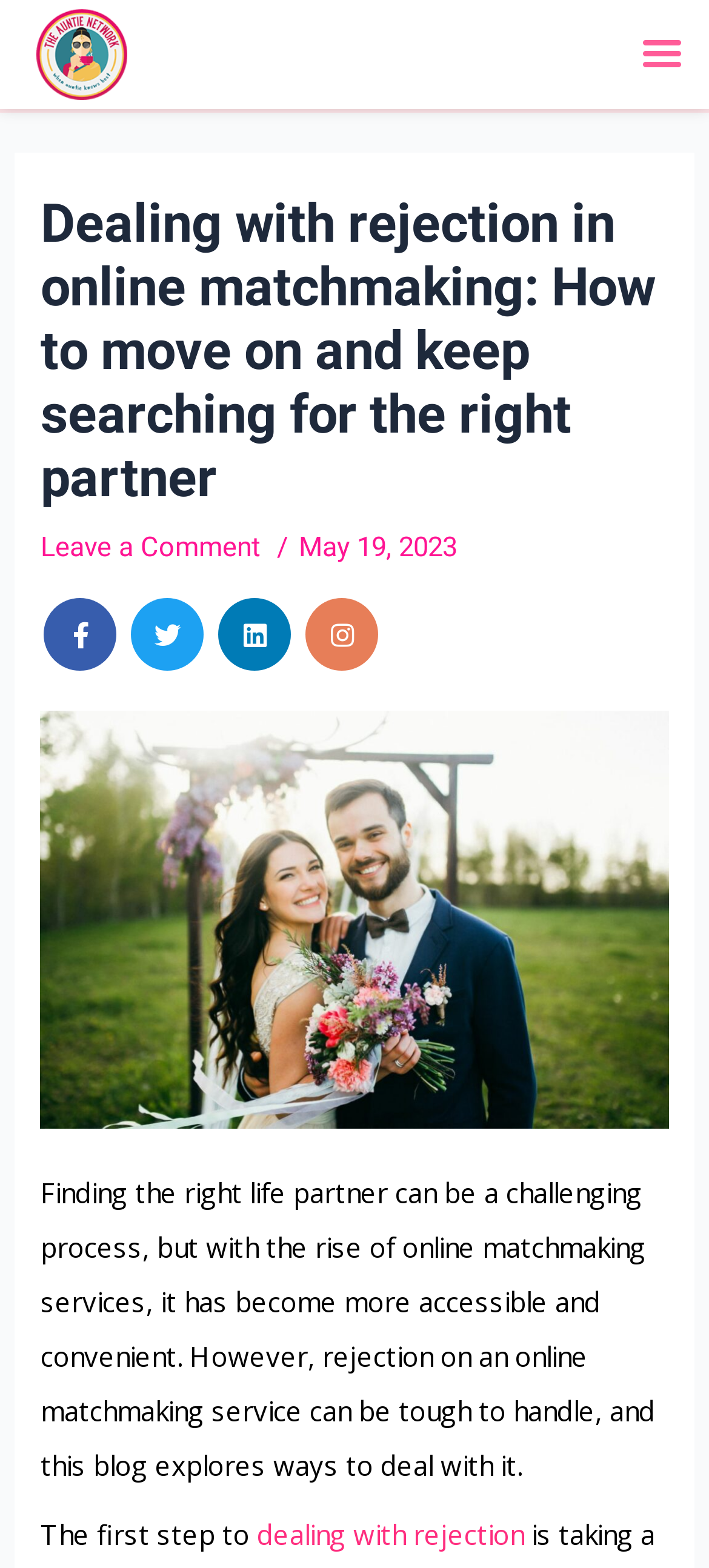What is the purpose of the article?
Please provide a comprehensive and detailed answer to the question.

I inferred the purpose of the article by reading the introductory paragraph which mentions the challenges of online matchmaking and the need to deal with rejection. The article seems to be providing guidance on how to move forward and find the right partner.